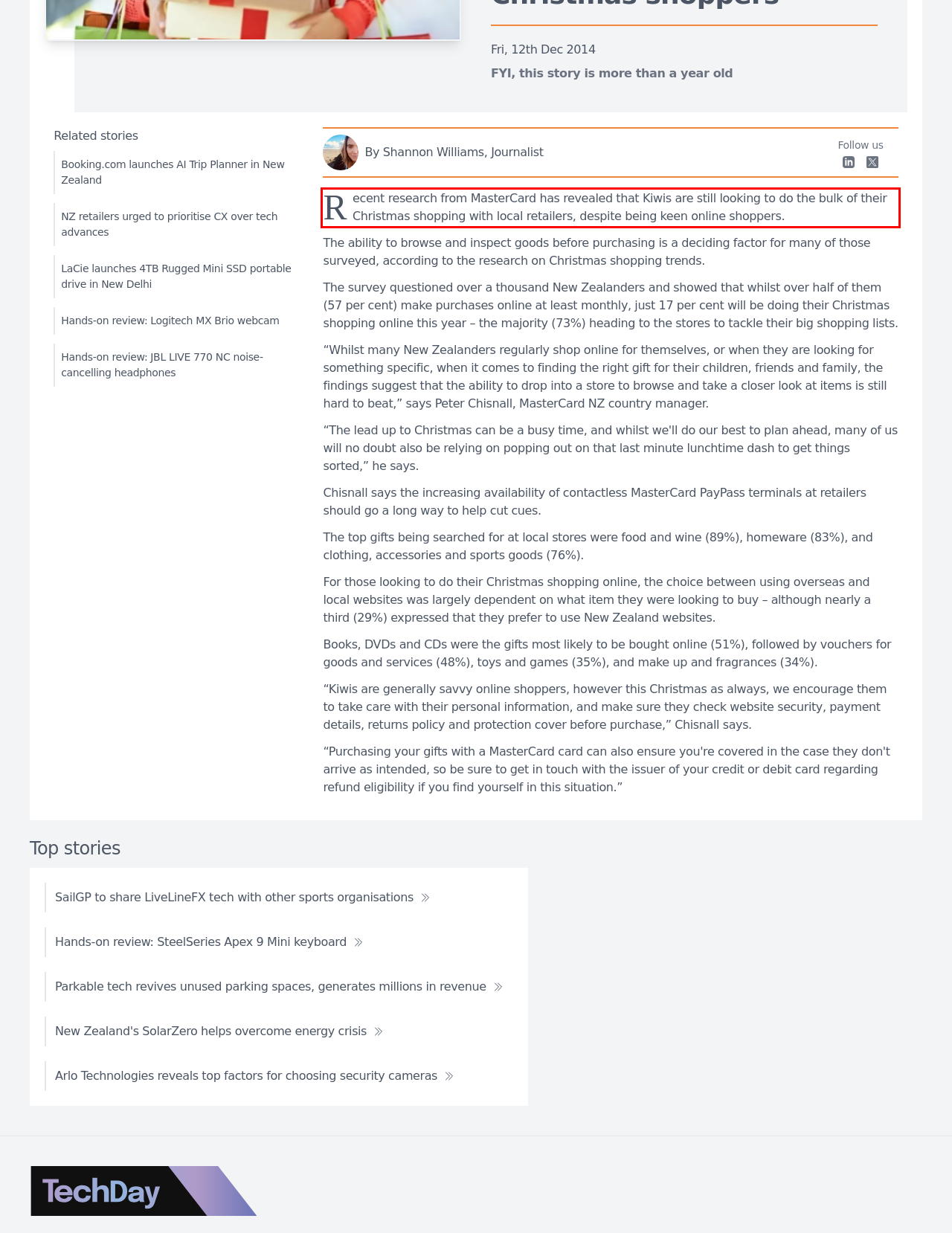Using the provided webpage screenshot, recognize the text content in the area marked by the red bounding box.

Recent research from MasterCard has revealed that Kiwis are still looking to do the bulk of their Christmas shopping with local retailers, despite being keen online shoppers.